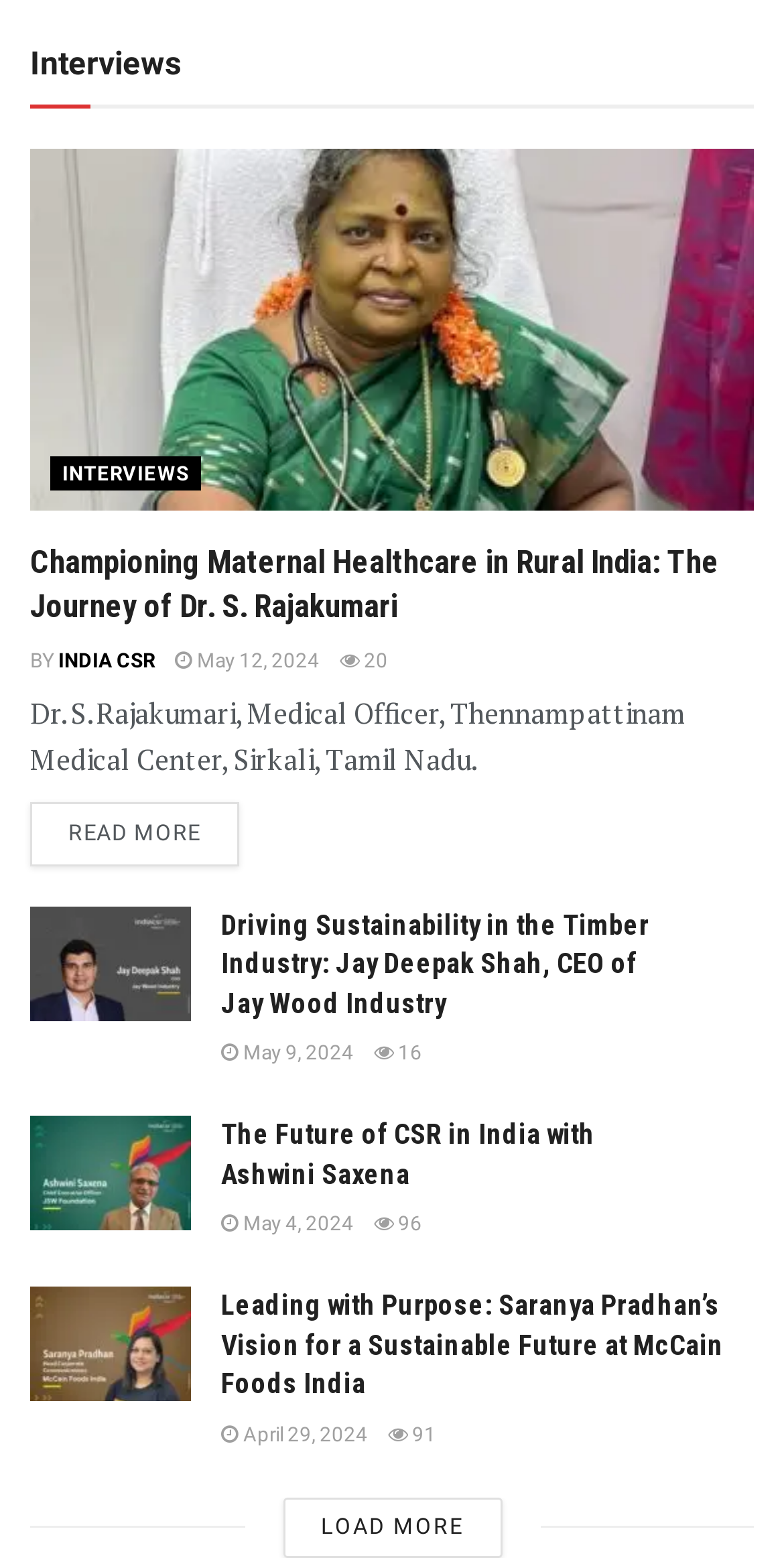Determine the bounding box coordinates of the clickable region to execute the instruction: "Read the interview with Dr. S. Rajakumari". The coordinates should be four float numbers between 0 and 1, denoted as [left, top, right, bottom].

[0.038, 0.095, 0.962, 0.325]